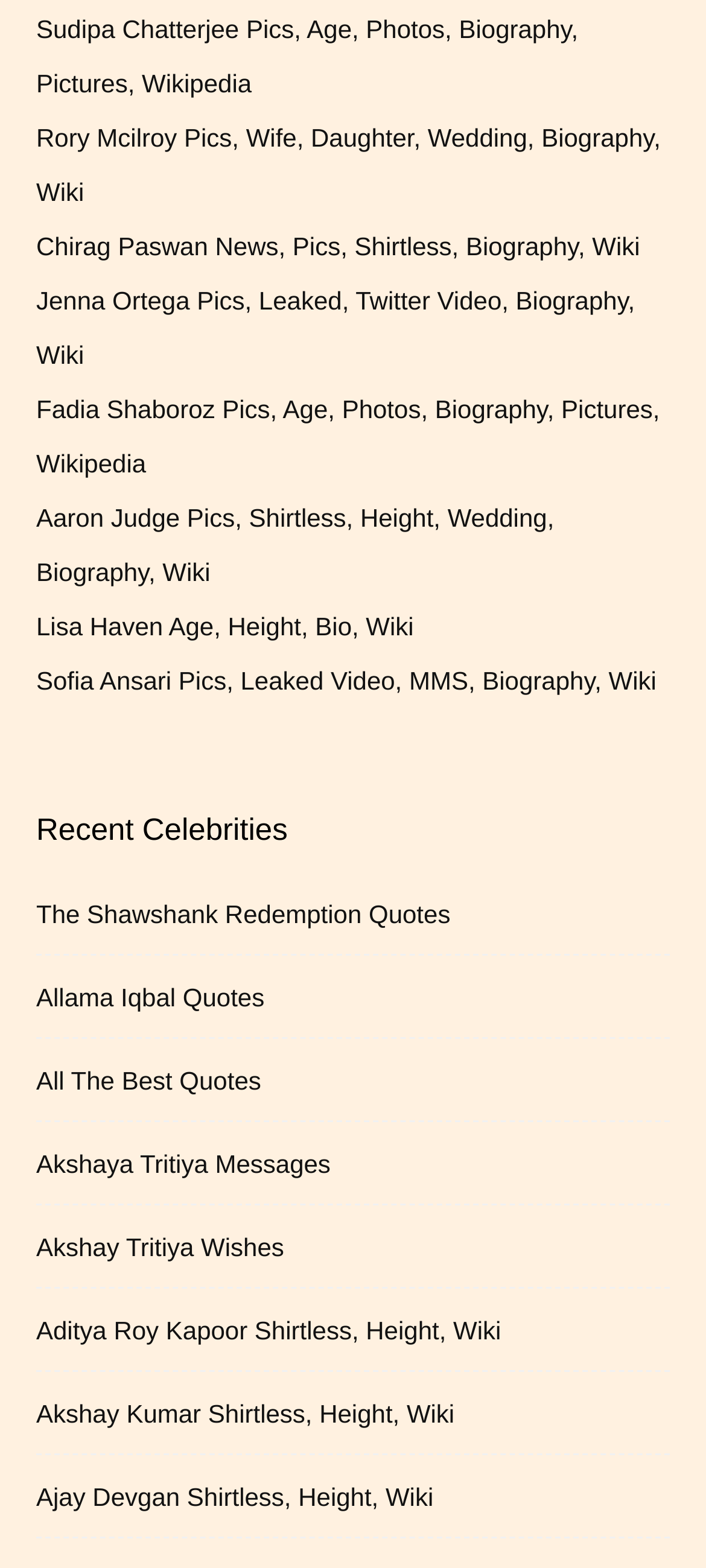What is the theme of the links at the bottom?
From the details in the image, provide a complete and detailed answer to the question.

The links at the bottom of the webpage, such as 'The Shawshank Redemption Quotes' and 'Akshaya Tritiya Messages', suggest that they are all related to quotes and messages, which is a different theme from the celebrity information at the top.